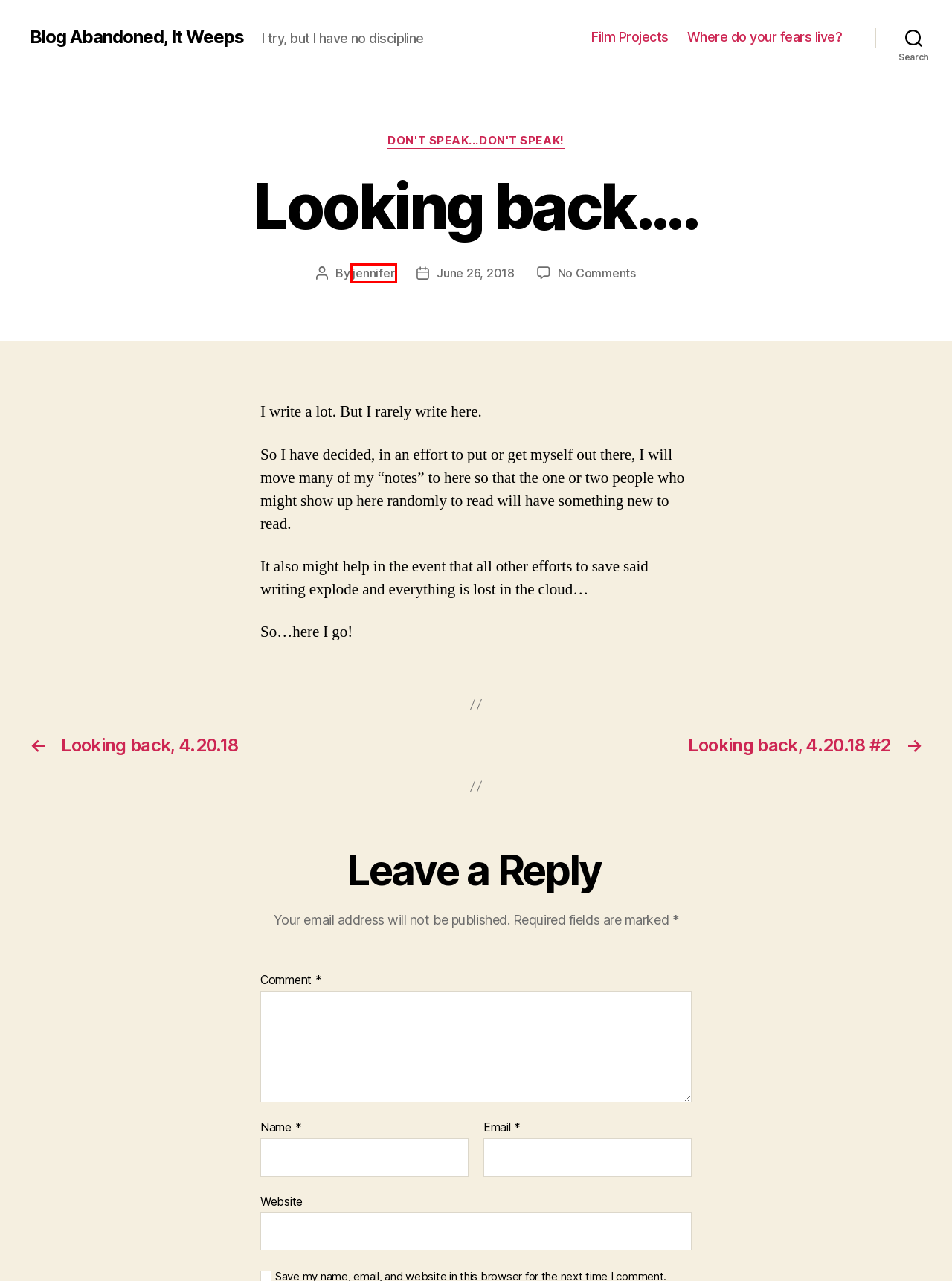Observe the screenshot of a webpage with a red bounding box around an element. Identify the webpage description that best fits the new page after the element inside the bounding box is clicked. The candidates are:
A. Looking back, 4.20.18 – Blog Abandoned, It Weeps
B. jennifer – Blog Abandoned, It Weeps
C. Where do your fears live?  – Blog Abandoned, It Weeps
D. Film Projects – Blog Abandoned, It Weeps
E. don’t speak…don’t speak! – Blog Abandoned, It Weeps
F. Looking back, 4.20.18  #2 – Blog Abandoned, It Weeps
G. Photo’s – Blog Abandoned, It Weeps
H. Blog Abandoned, It Weeps – I try, but I have no discipline

B